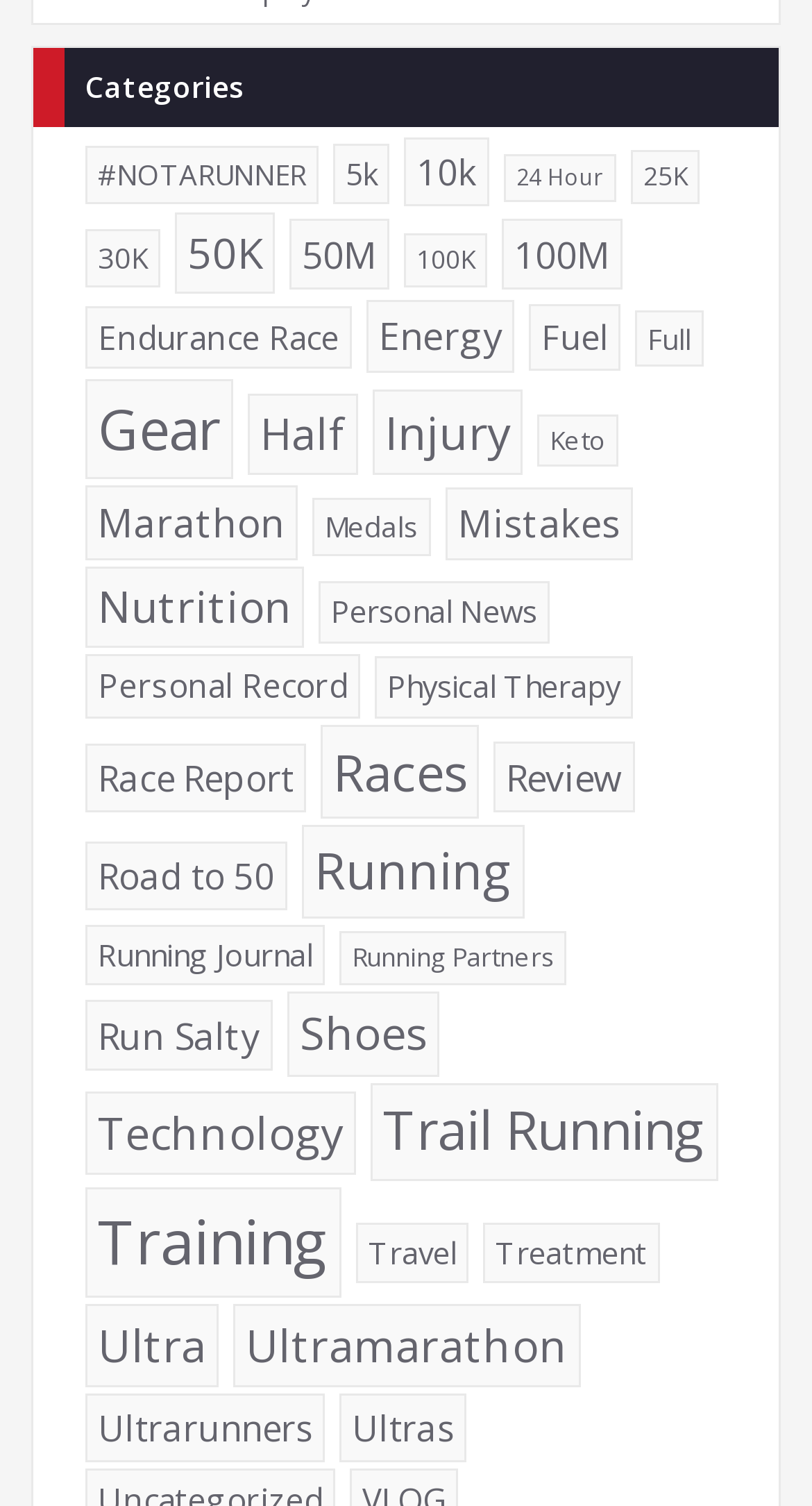Predict the bounding box coordinates for the UI element described as: "Running Partners". The coordinates should be four float numbers between 0 and 1, presented as [left, top, right, bottom].

[0.418, 0.618, 0.697, 0.654]